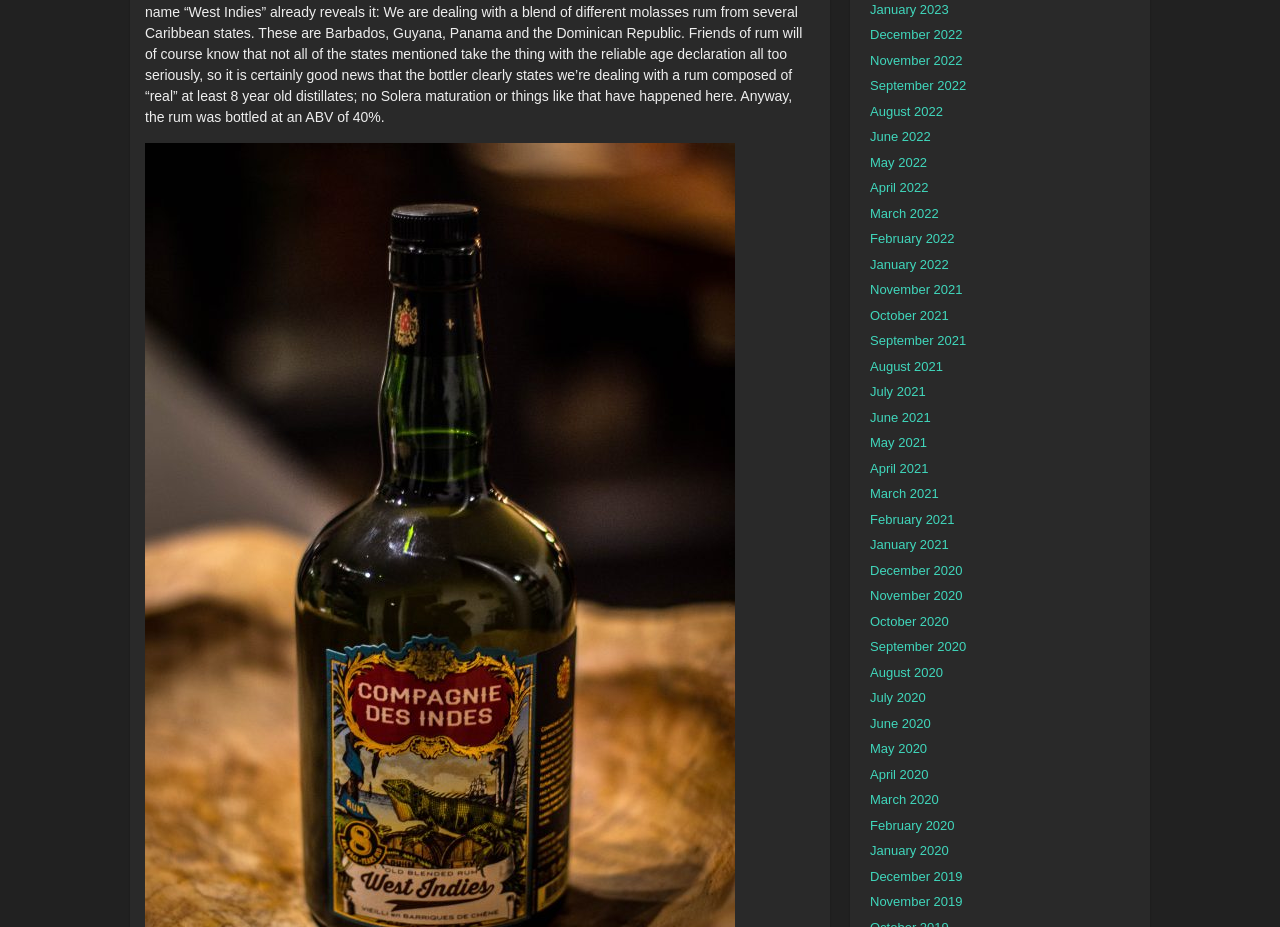Based on the image, provide a detailed response to the question:
What is the pattern of the month and year links?

I observed the list of link elements and found that they follow a pattern of monthly links, starting from December 2019 and going up to January 2023, with each month and year combination represented.